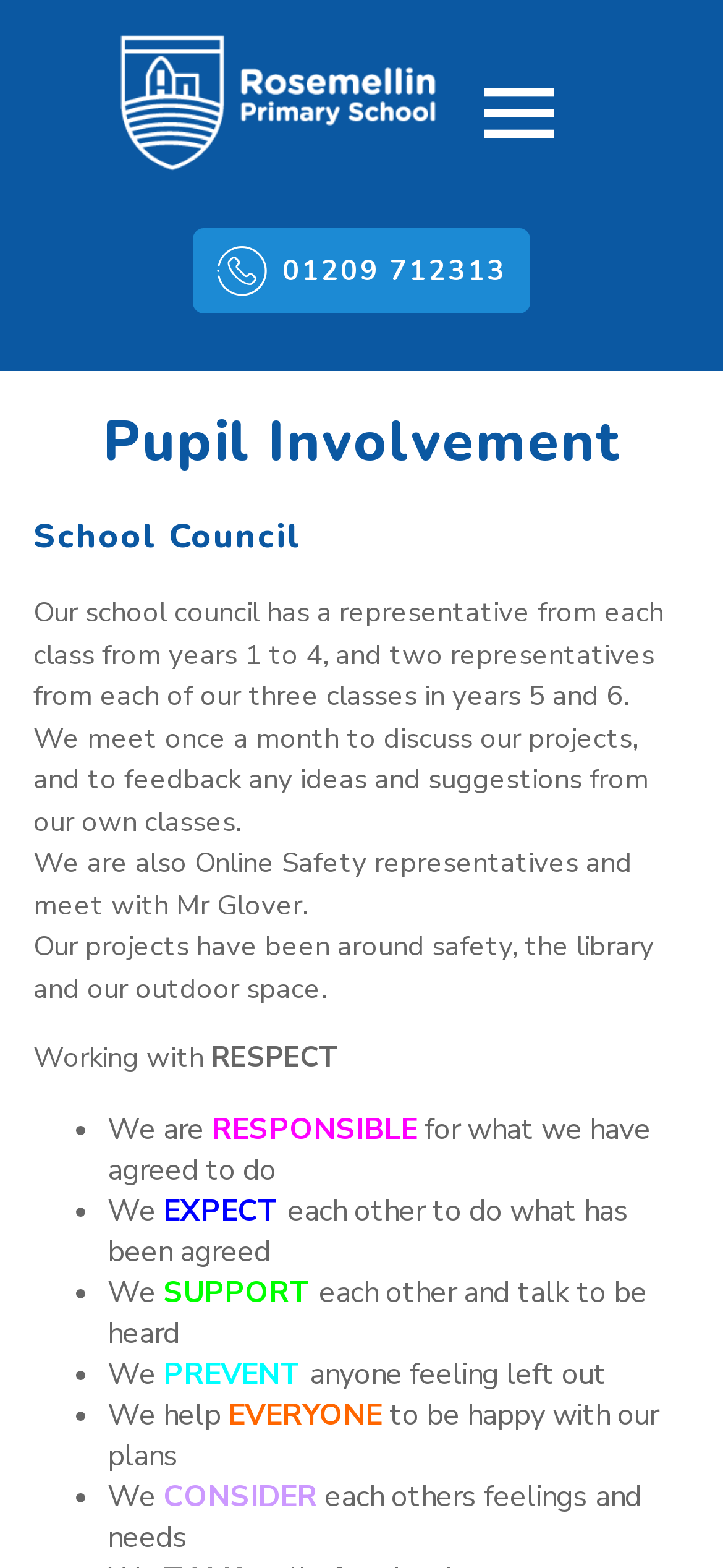Provide a short, one-word or phrase answer to the question below:
What is the name of the school?

Rosemellin School